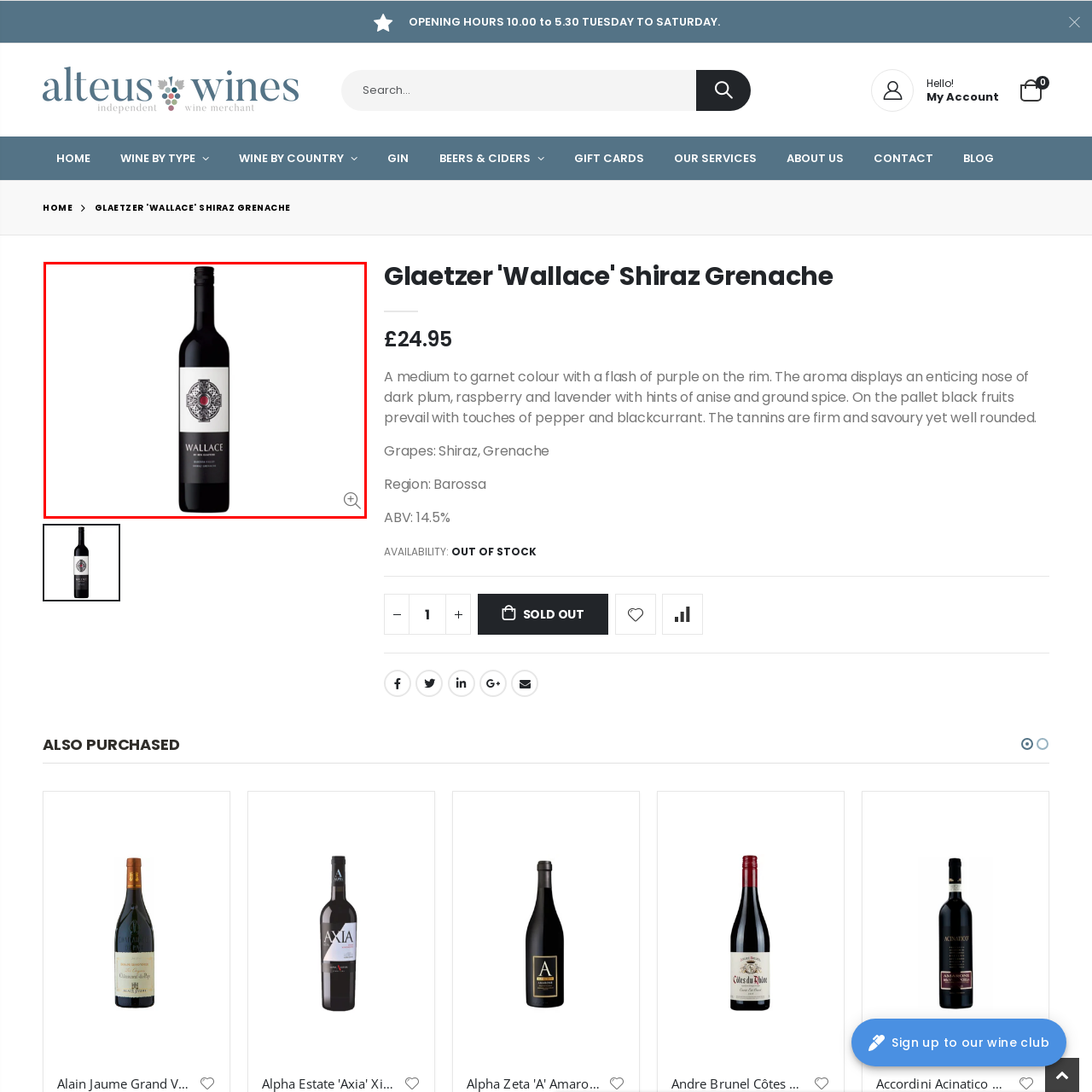What is the price of the wine?
Please examine the image within the red bounding box and provide a comprehensive answer based on the visual details you observe.

The price of the wine can be found in the caption, which states that the wine is priced at £24.95, although it is currently marked as 'OUT OF STOCK'.